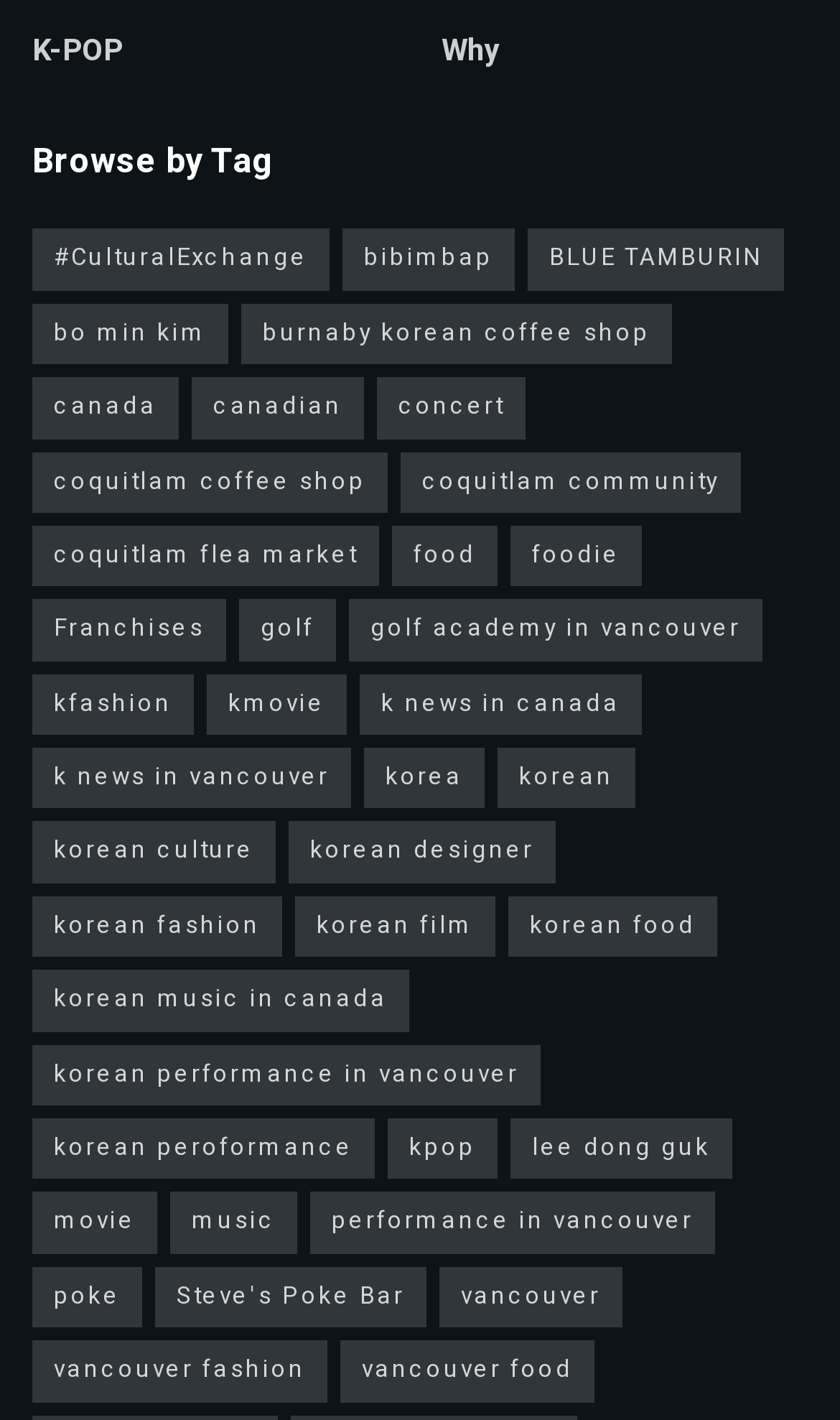Reply to the question with a single word or phrase:
What is the last tag on the webpage?

vancouver food